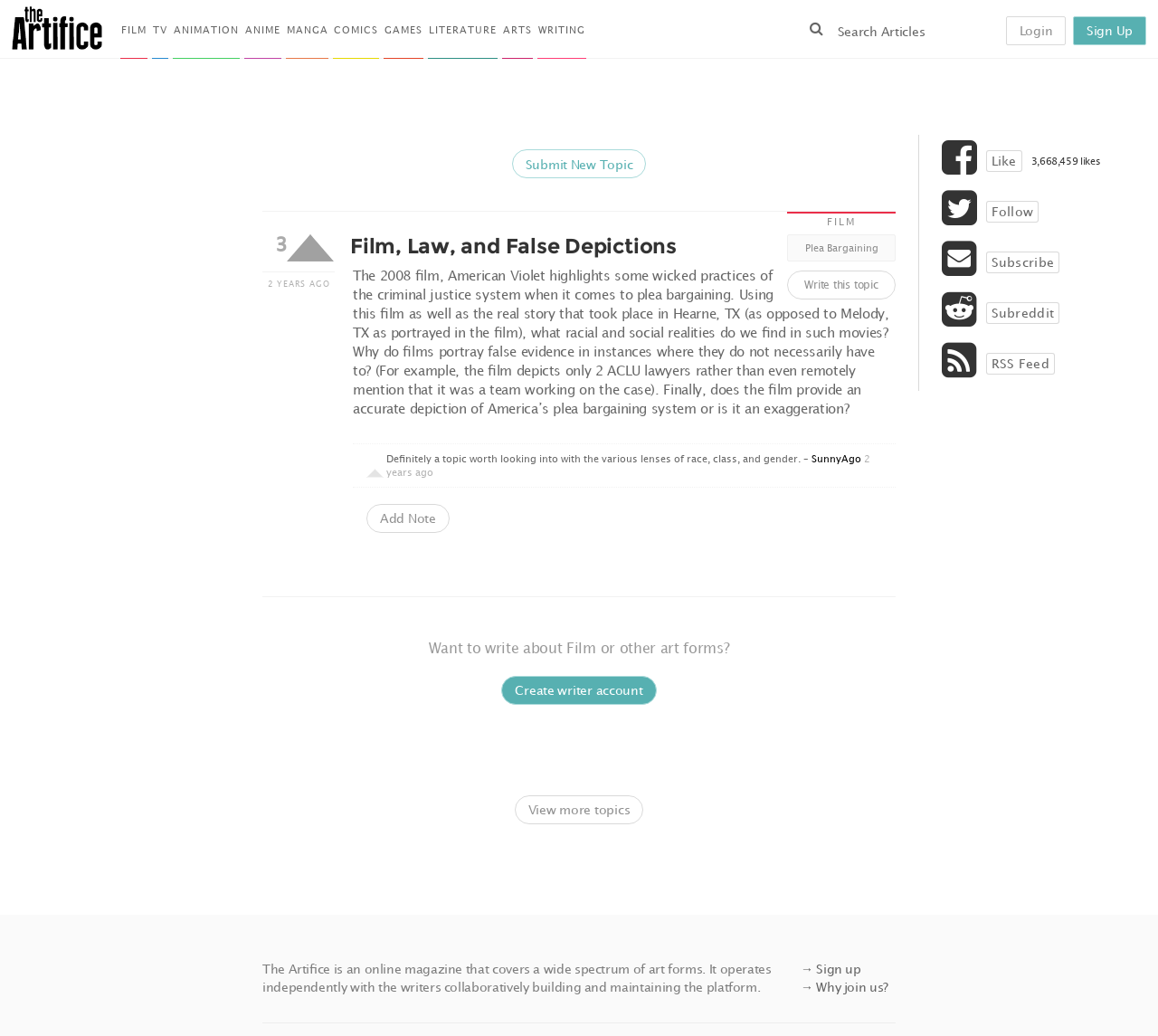Please provide a one-word or short phrase answer to the question:
How many likes does the webpage have?

3,668,459